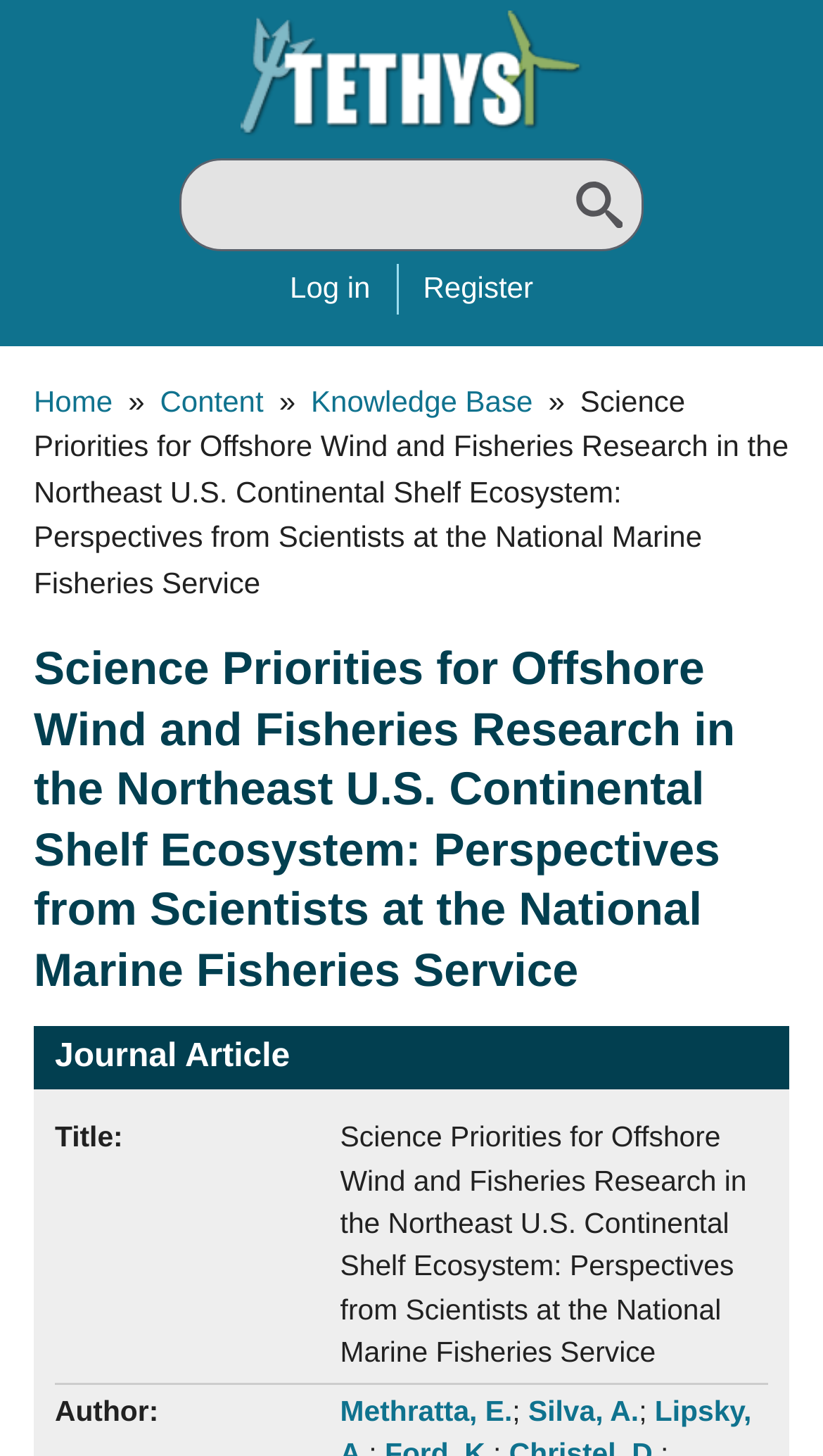What is the navigation section of the webpage?
Based on the content of the image, thoroughly explain and answer the question.

The navigation section of the webpage is located at the top of the webpage, and it is called 'Breadcrumb', which contains links to 'Home', 'Content', and 'Knowledge Base'.